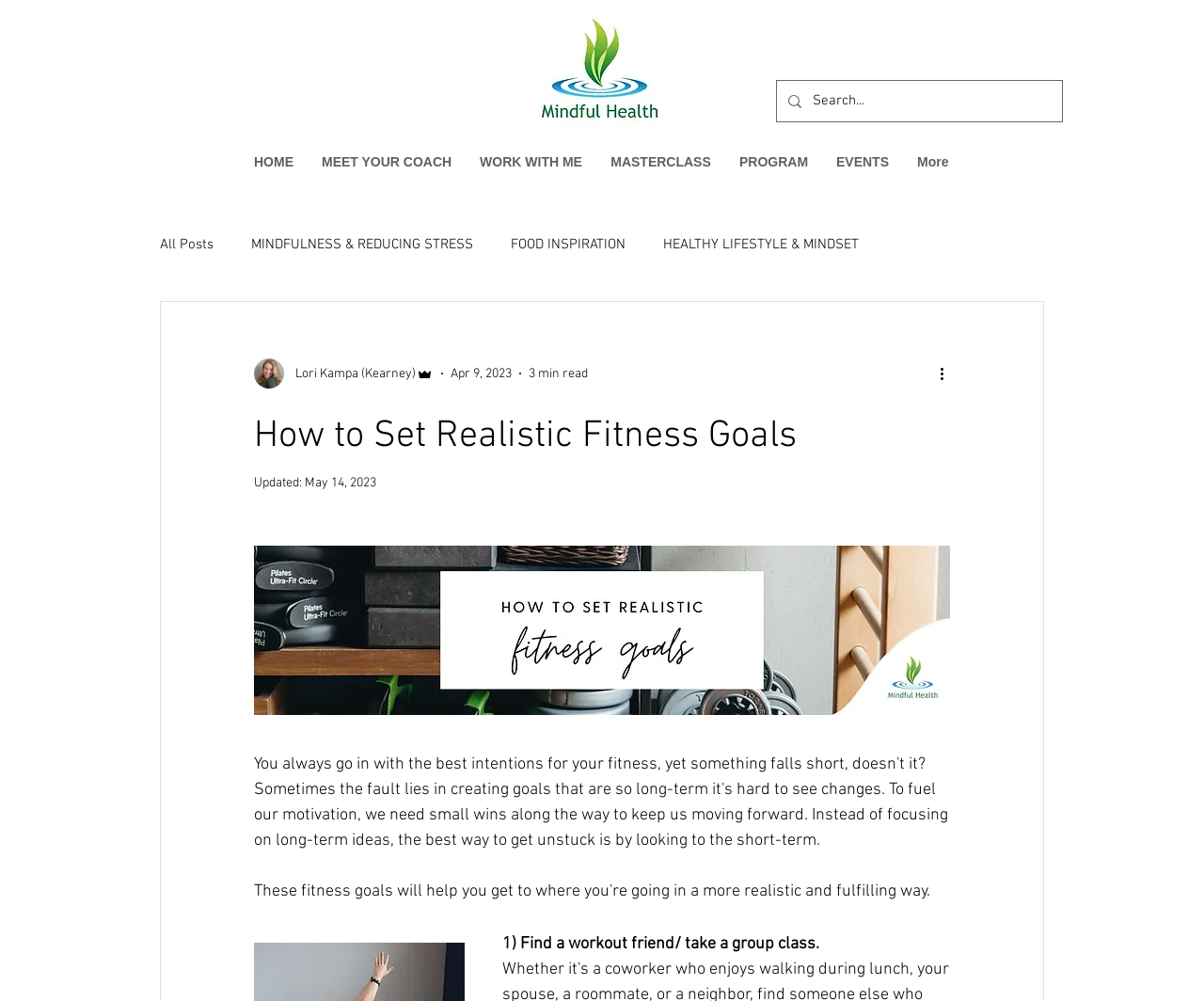Identify the bounding box coordinates of the clickable region to carry out the given instruction: "Read the article about 4 Easy and Healthy Lunch Ideas for Busy People".

[0.211, 0.545, 0.789, 0.715]